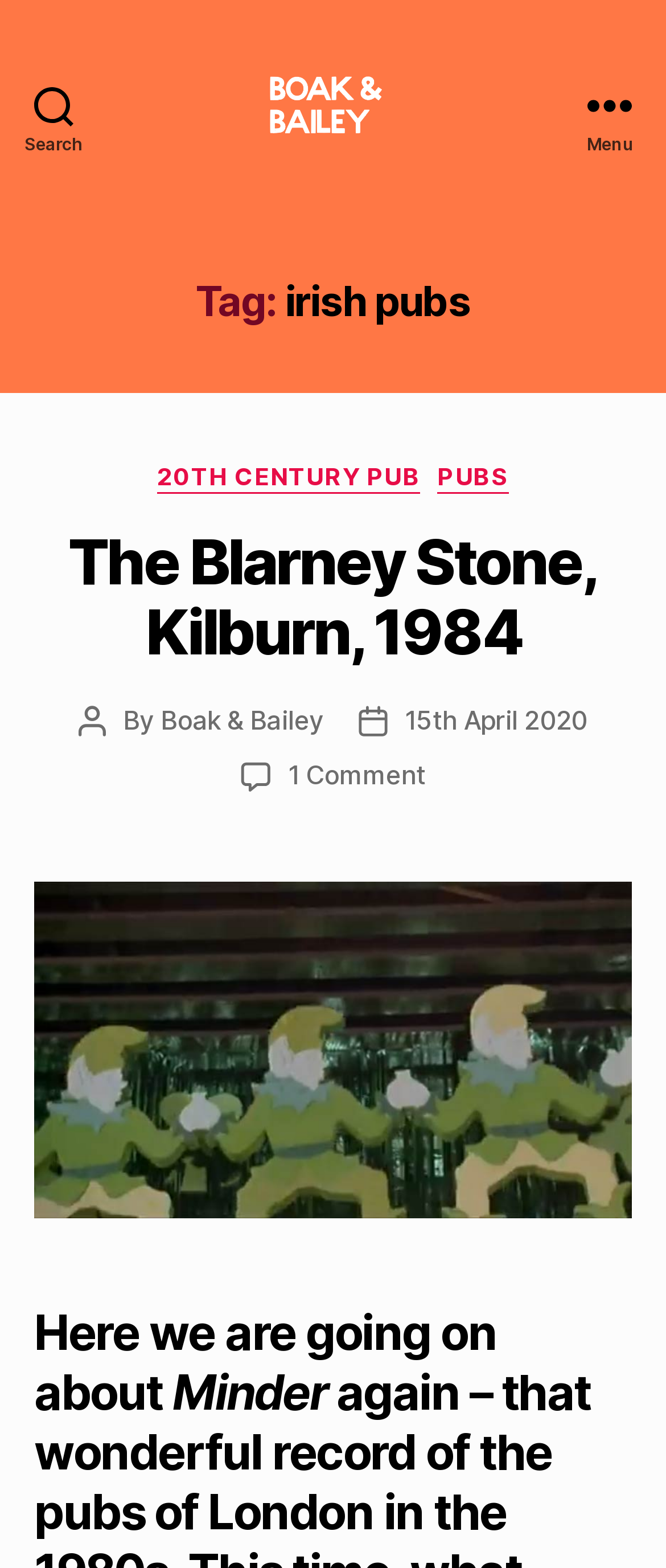Using a single word or phrase, answer the following question: 
What is the category of the post?

PUBS